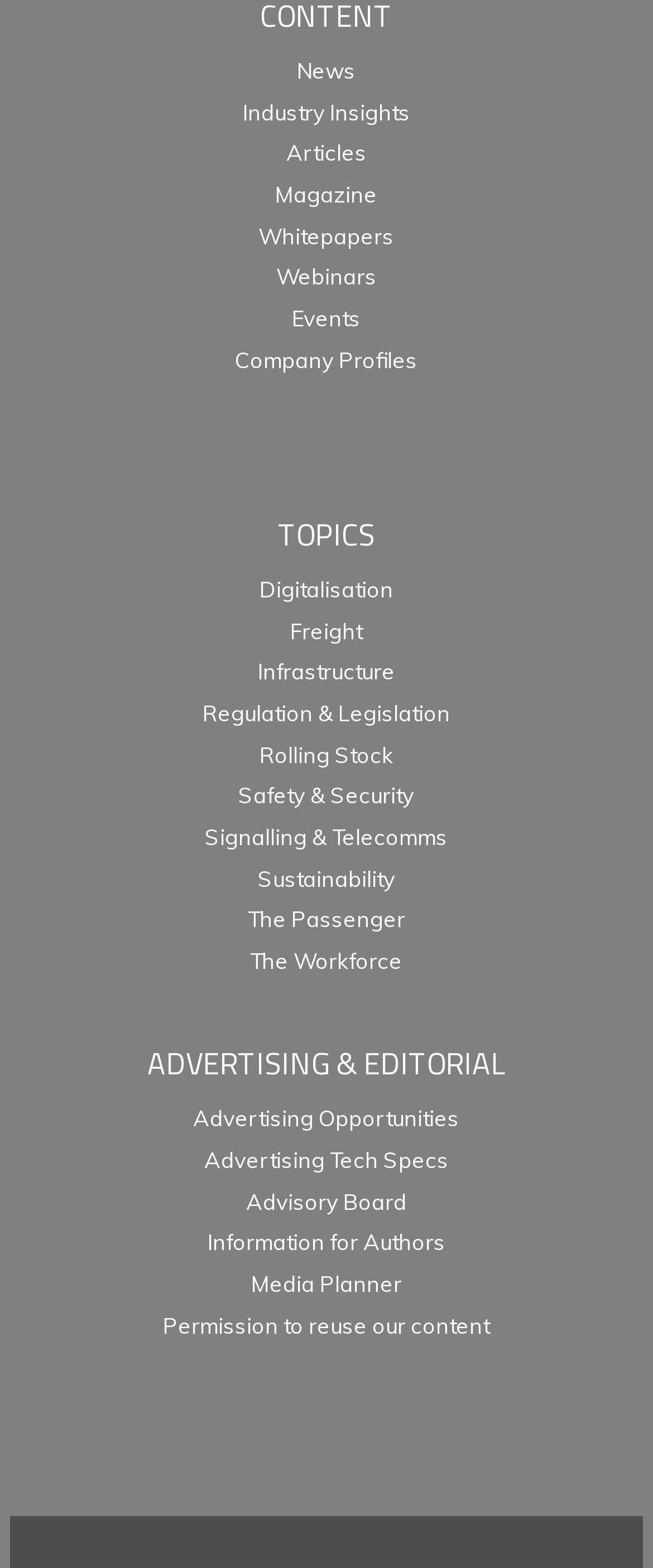Kindly provide the bounding box coordinates of the section you need to click on to fulfill the given instruction: "Email violence.reduction@scotland.police.uk".

None